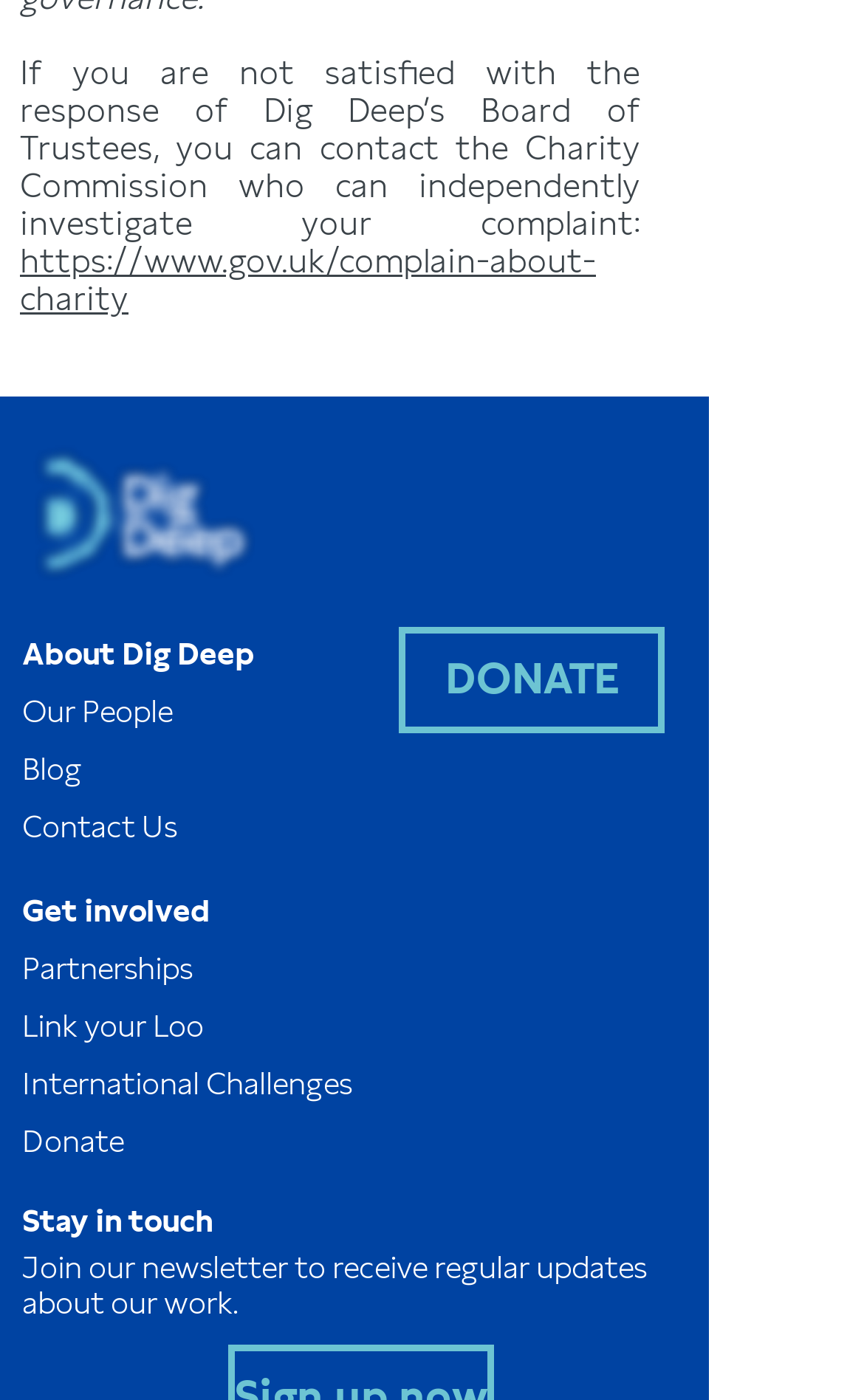How many navigation links are available?
Please analyze the image and answer the question with as much detail as possible.

The navigation links are located at the top of the webpage, and there are nine links: About Dig Deep, Our People, Blog, Contact Us, DONATE, Get involved, Partnerships, Link your Loo, and International Challenges.